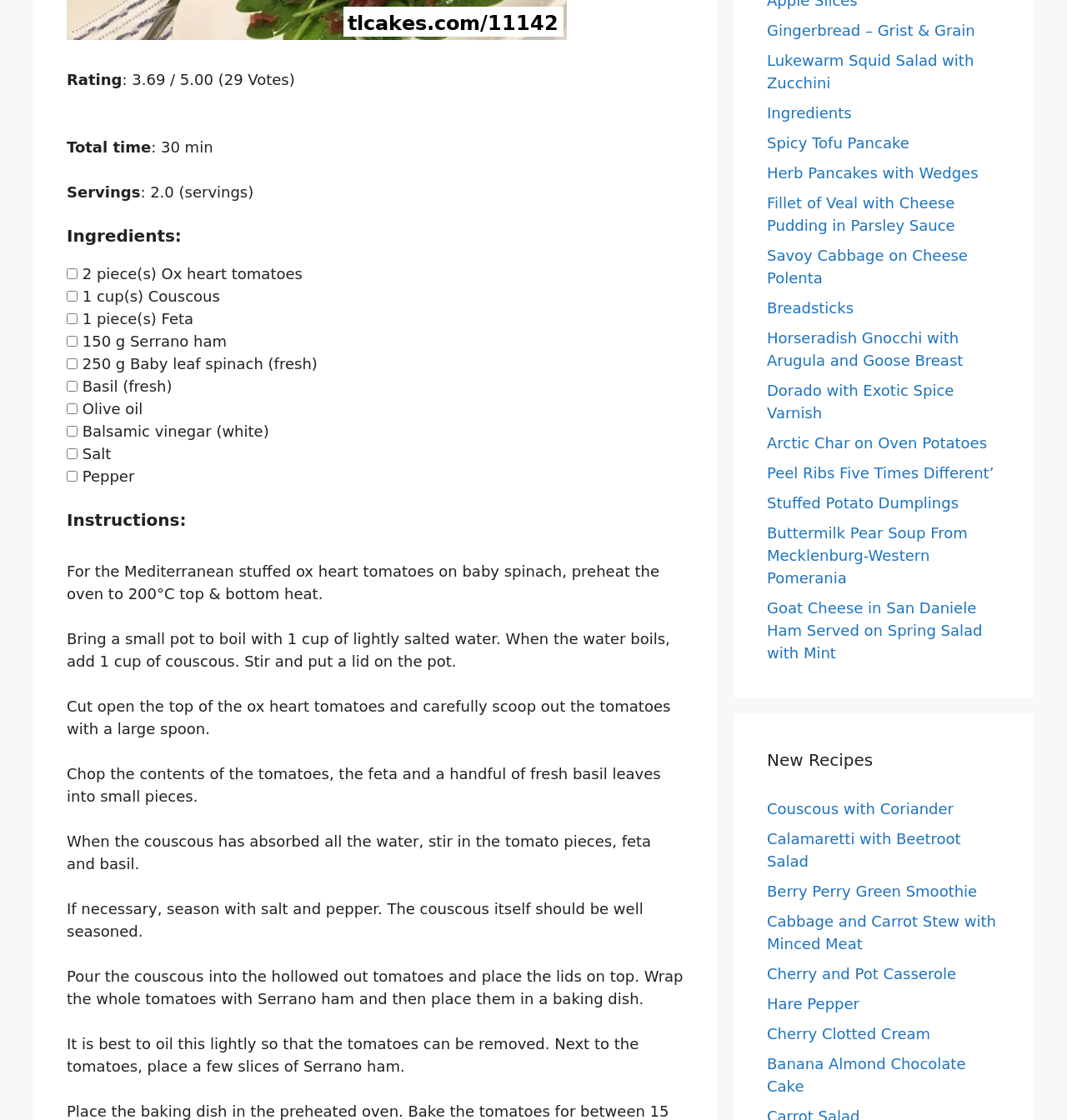Find the coordinates for the bounding box of the element with this description: "Cherry and Pot Casserole".

[0.719, 0.862, 0.896, 0.877]